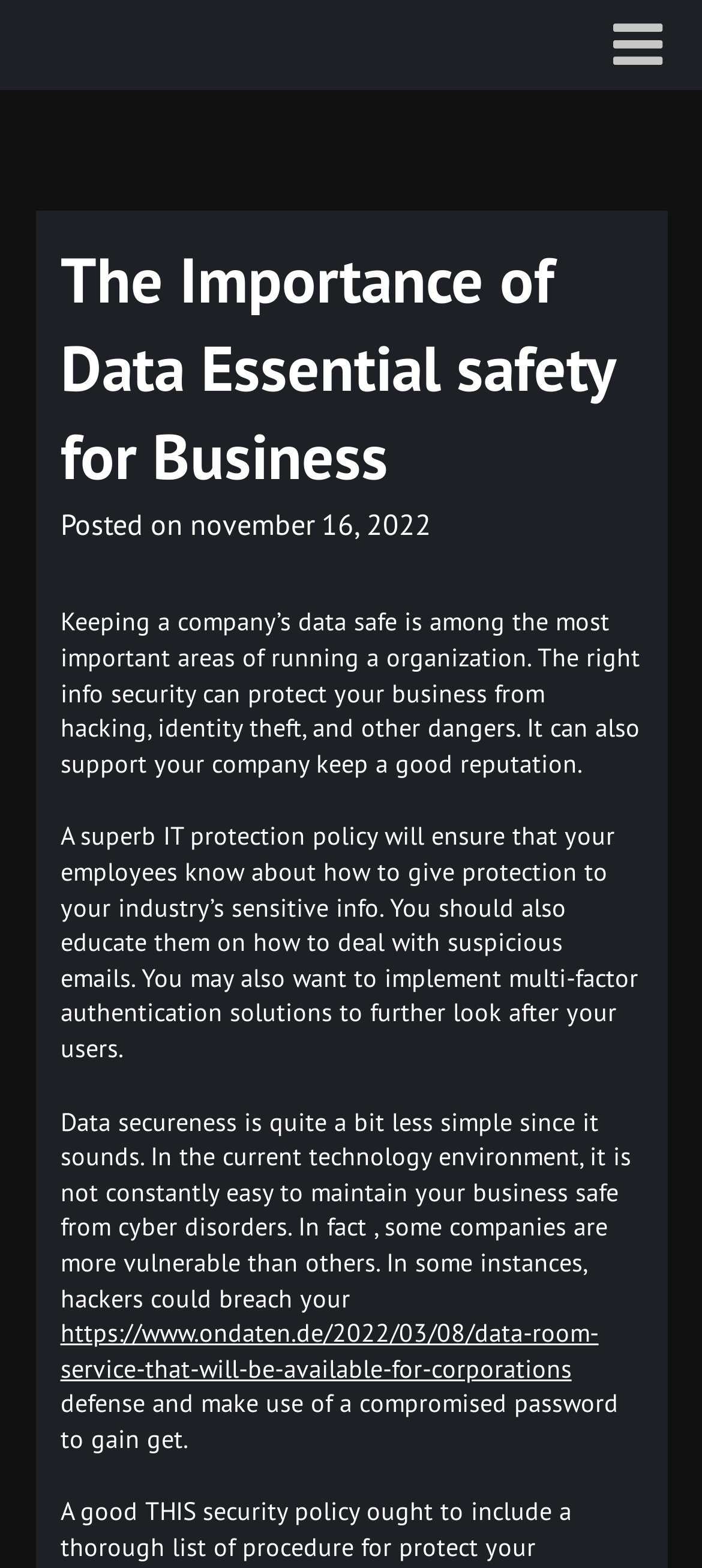Using the details in the image, give a detailed response to the question below:
What is a potential consequence of a data breach?

The webpage implies that a data breach can damage a company's reputation, which can have long-term consequences for the business, including loss of customer trust and revenue.